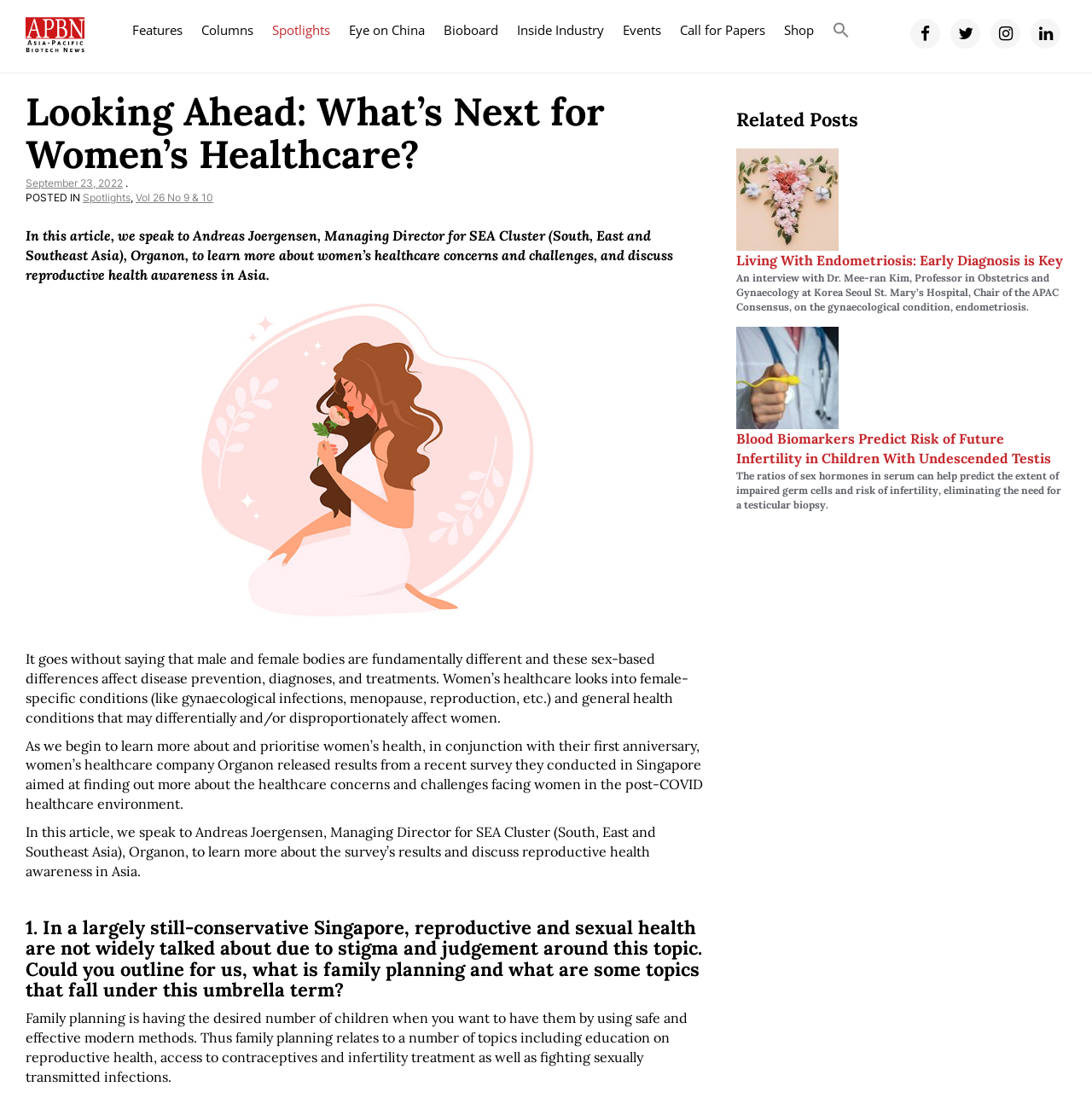Please identify the bounding box coordinates of the element I should click to complete this instruction: 'view related posts'. The coordinates should be given as four float numbers between 0 and 1, like this: [left, top, right, bottom].

[0.674, 0.095, 0.977, 0.127]